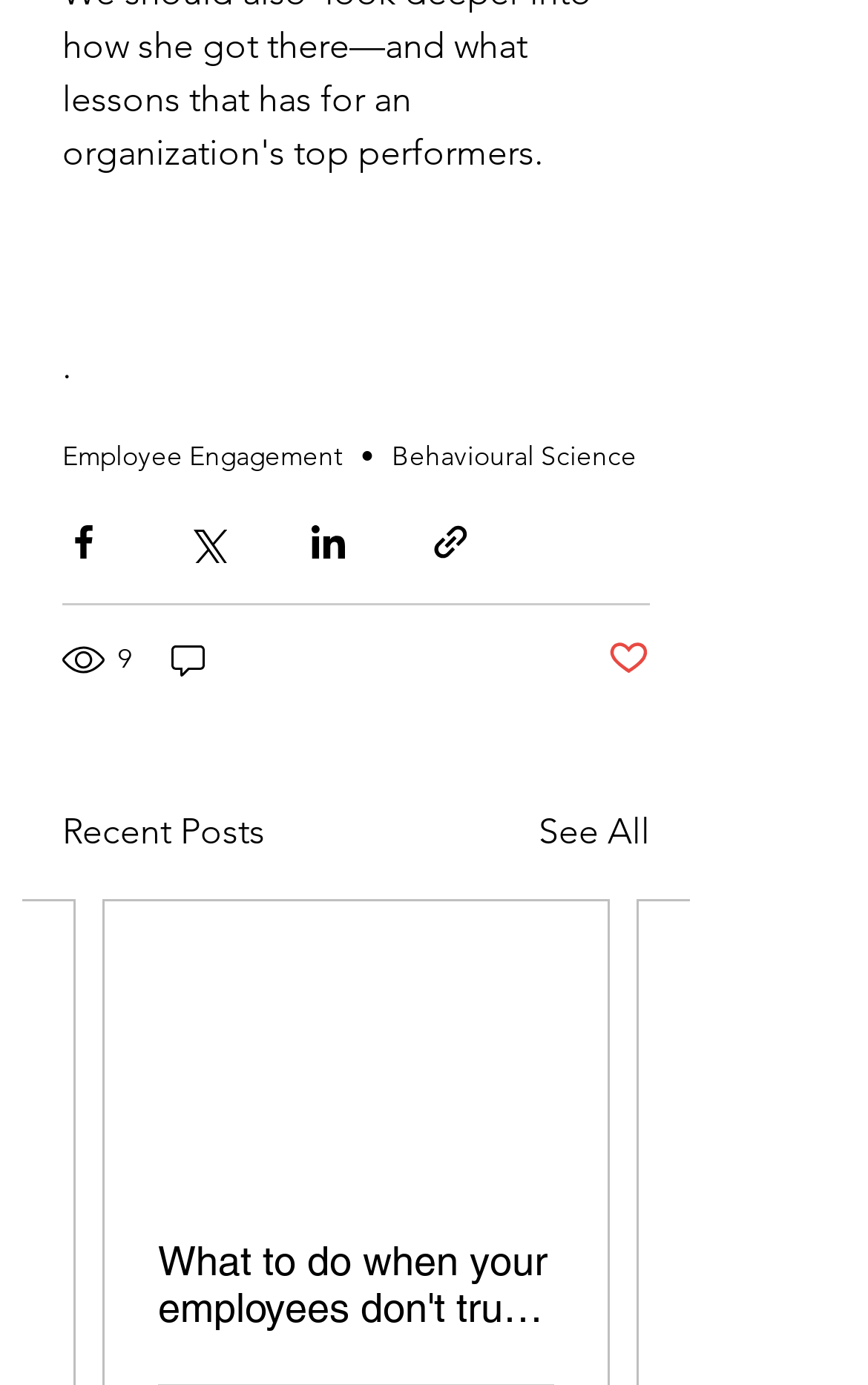What is the section title above the posts?
Look at the webpage screenshot and answer the question with a detailed explanation.

The section title above the posts is 'Recent Posts', which is a heading element located at the middle of the webpage with a bounding box coordinate of [0.072, 0.581, 0.305, 0.62].